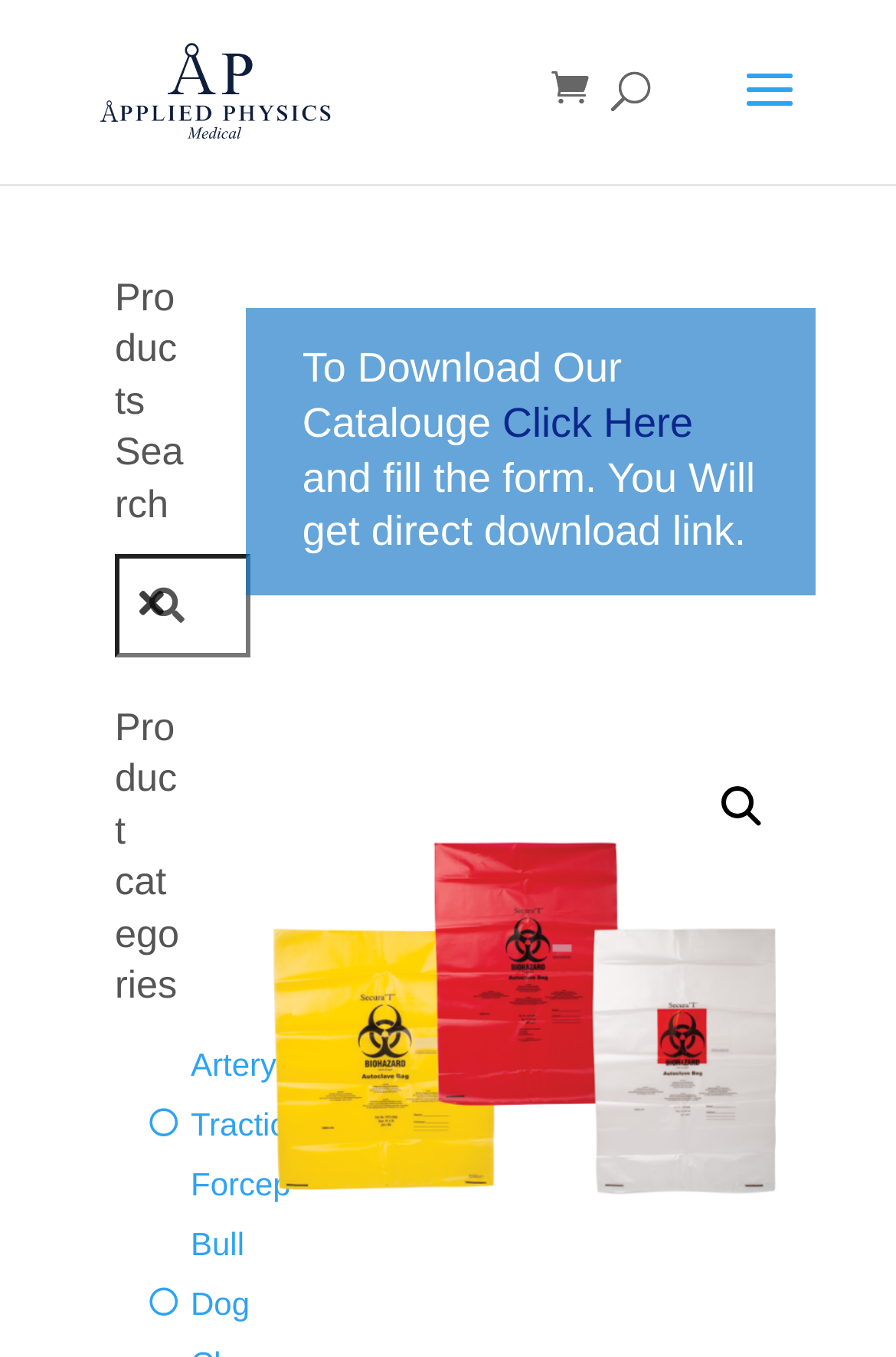What is the company name on the top left?
Please provide a single word or phrase as your answer based on the image.

Applied Physics Medical